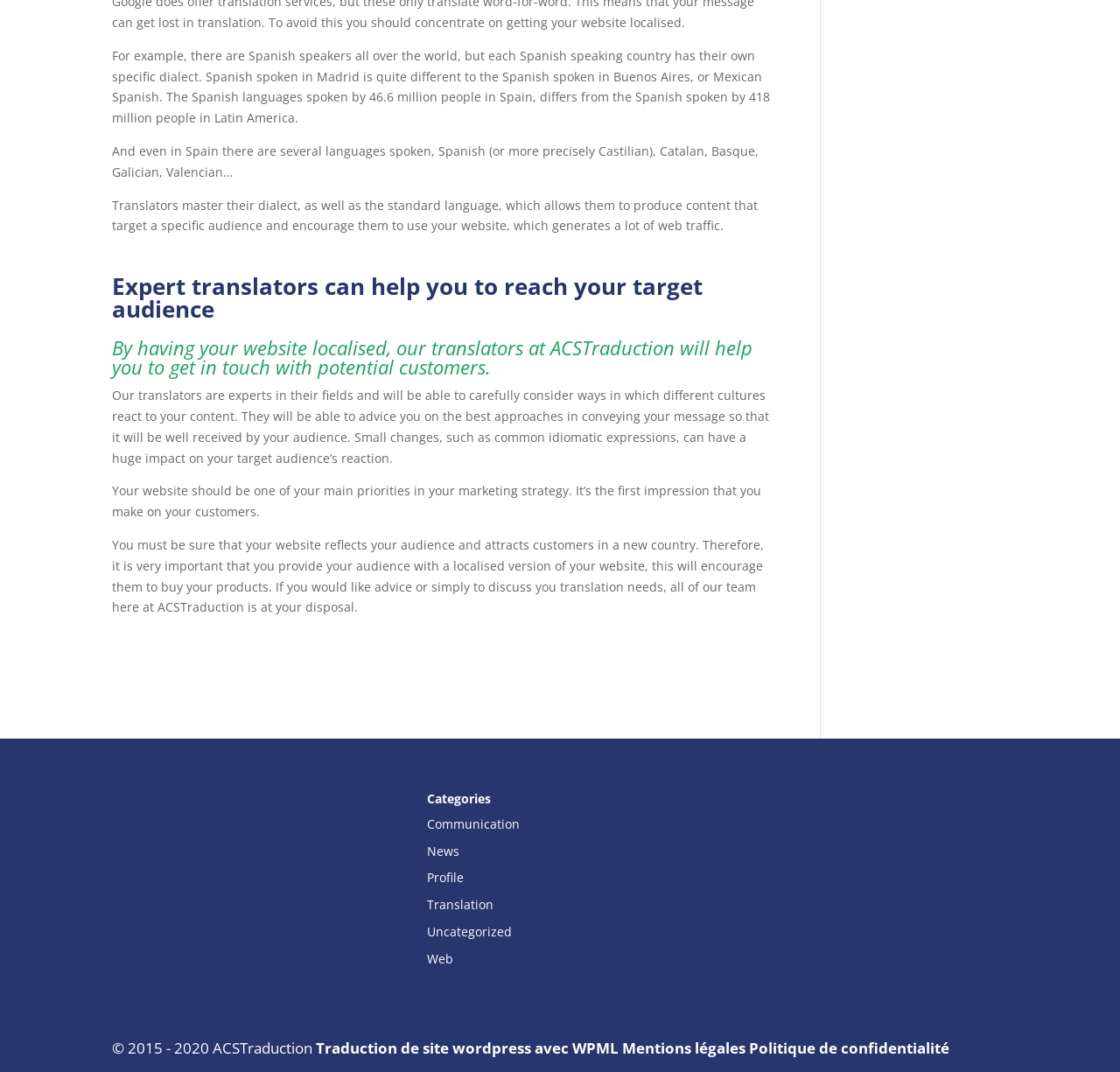Using floating point numbers between 0 and 1, provide the bounding box coordinates in the format (top-left x, top-left y, bottom-right x, bottom-right y). Locate the UI element described here: Mentions légales

[0.555, 0.968, 0.666, 0.987]